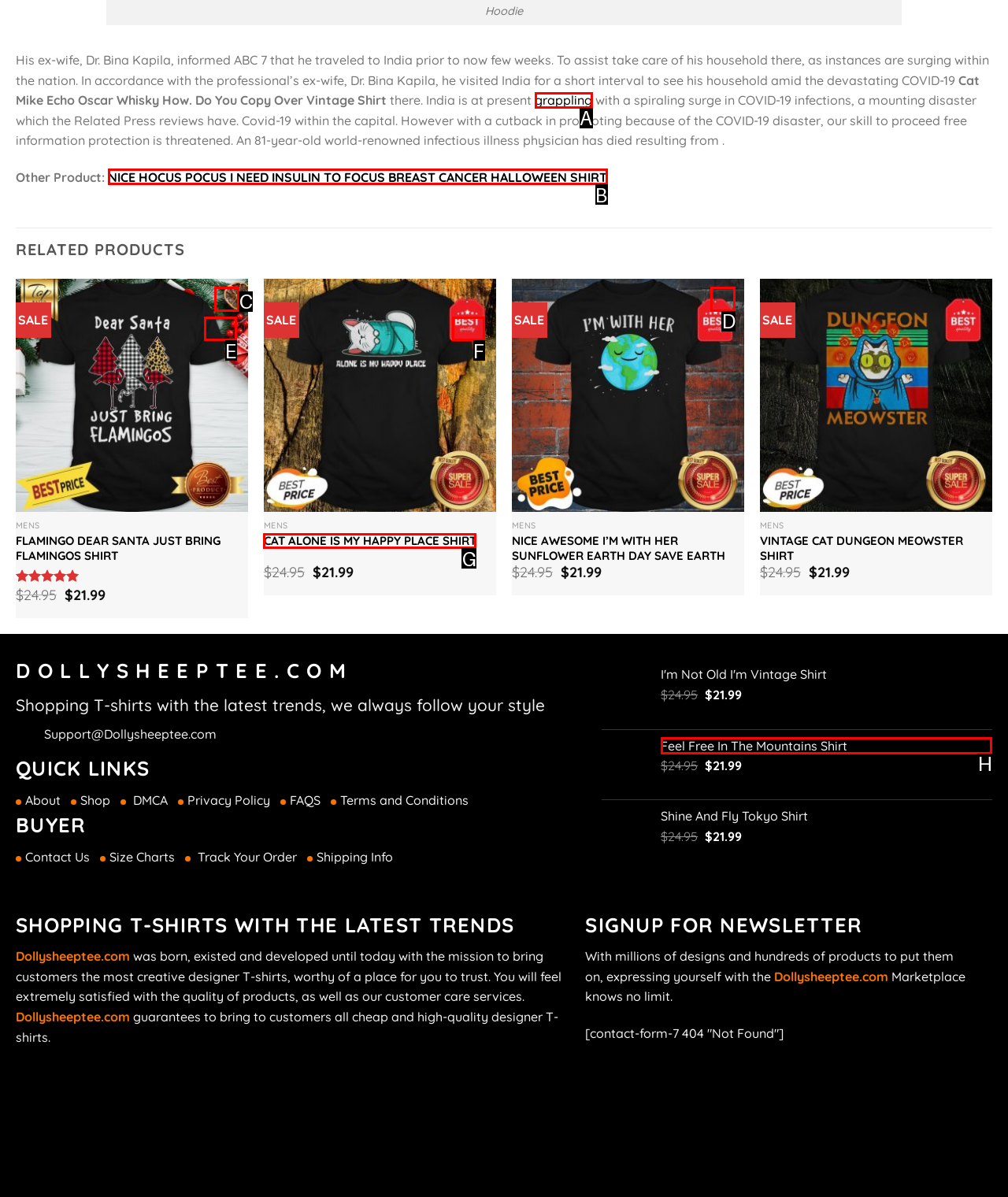Given the element description: grappling
Pick the letter of the correct option from the list.

A